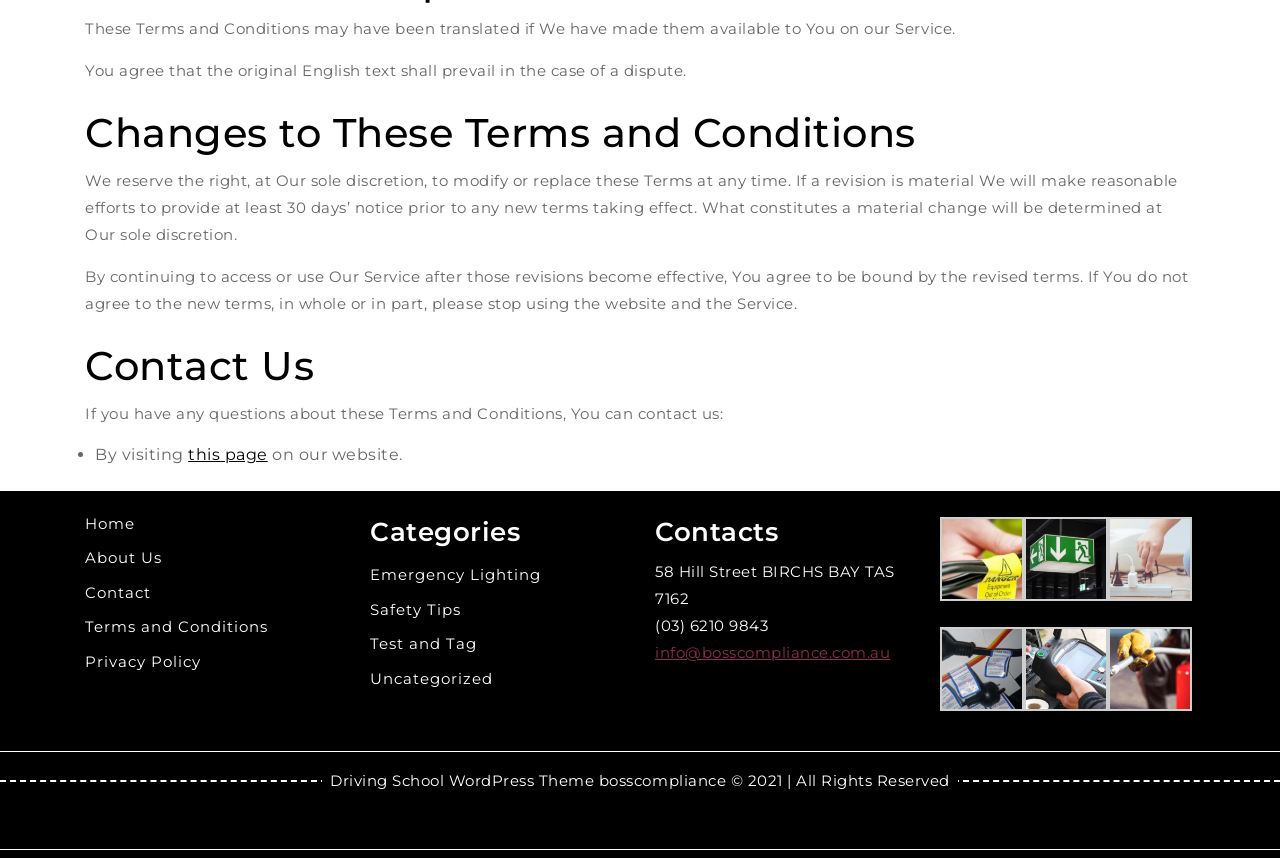Please identify the bounding box coordinates of the element's region that I should click in order to complete the following instruction: "Click the link '486'". The bounding box coordinates consist of four float numbers between 0 and 1, i.e., [left, top, right, bottom].

None